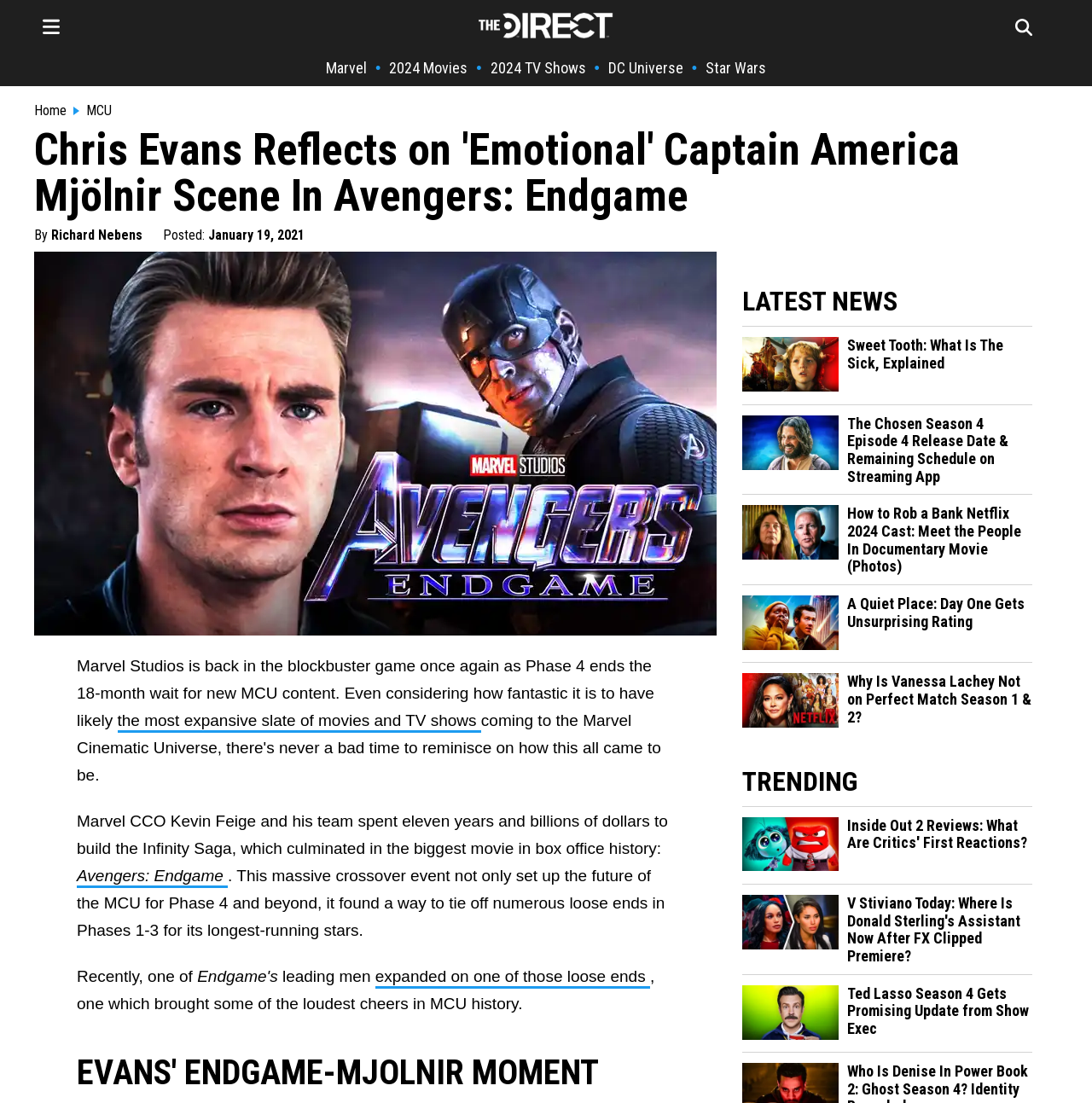Answer the question with a single word or phrase: 
What is the topic of the article?

Chris Evans and Avengers: Endgame